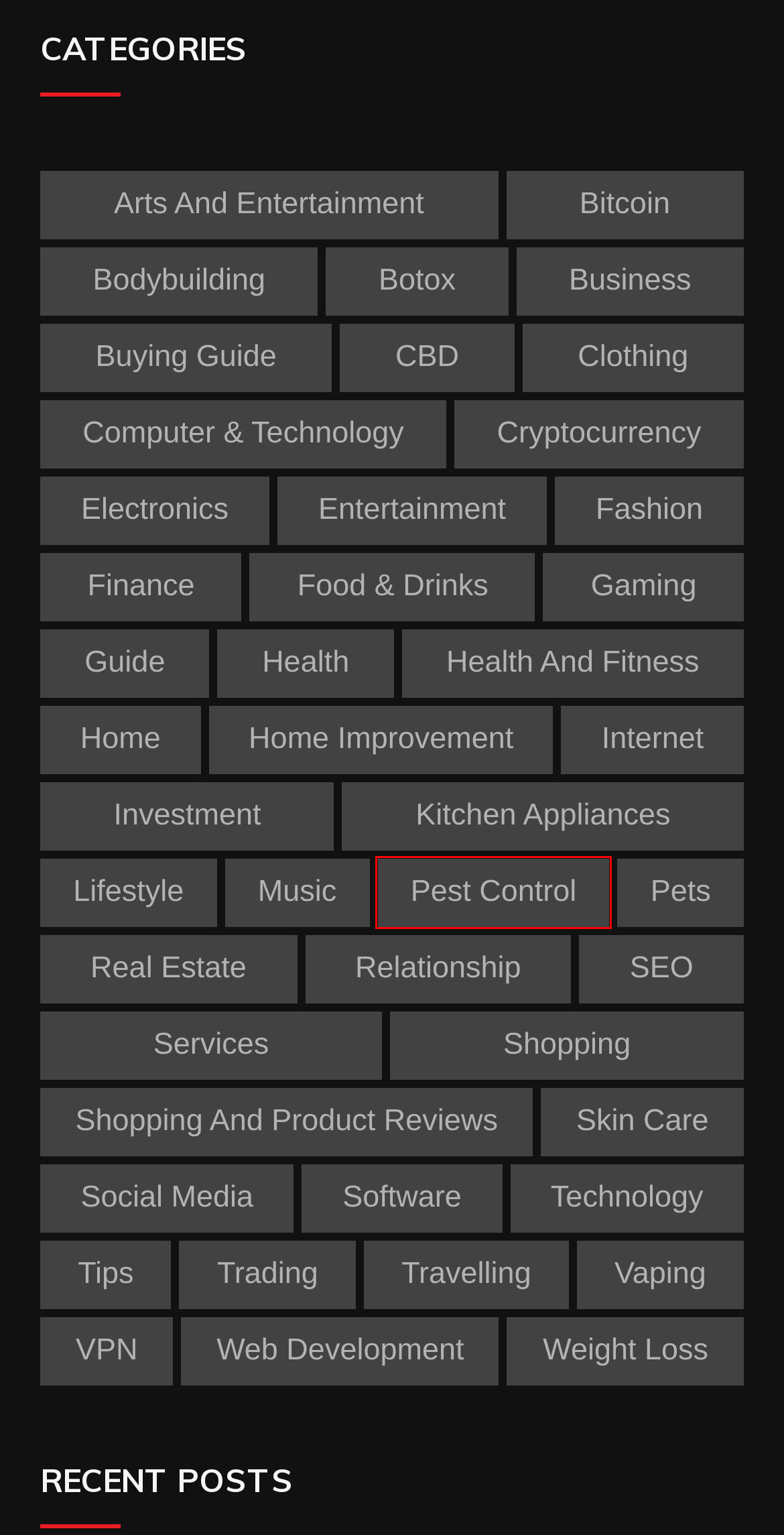Examine the screenshot of the webpage, noting the red bounding box around a UI element. Pick the webpage description that best matches the new page after the element in the red bounding box is clicked. Here are the candidates:
A. February, 2024 - The Garage Highbury
B. Pest Control - The Garage Highbury
C. The Garage Highbury - There’s a lot more to it
D. Software - The Garage Highbury
E. Privacy Policy - The Garage Highbury
F. Vaping - The Garage Highbury
G. Watches - The Garage Highbury
H. Home - The Garage Highbury

B